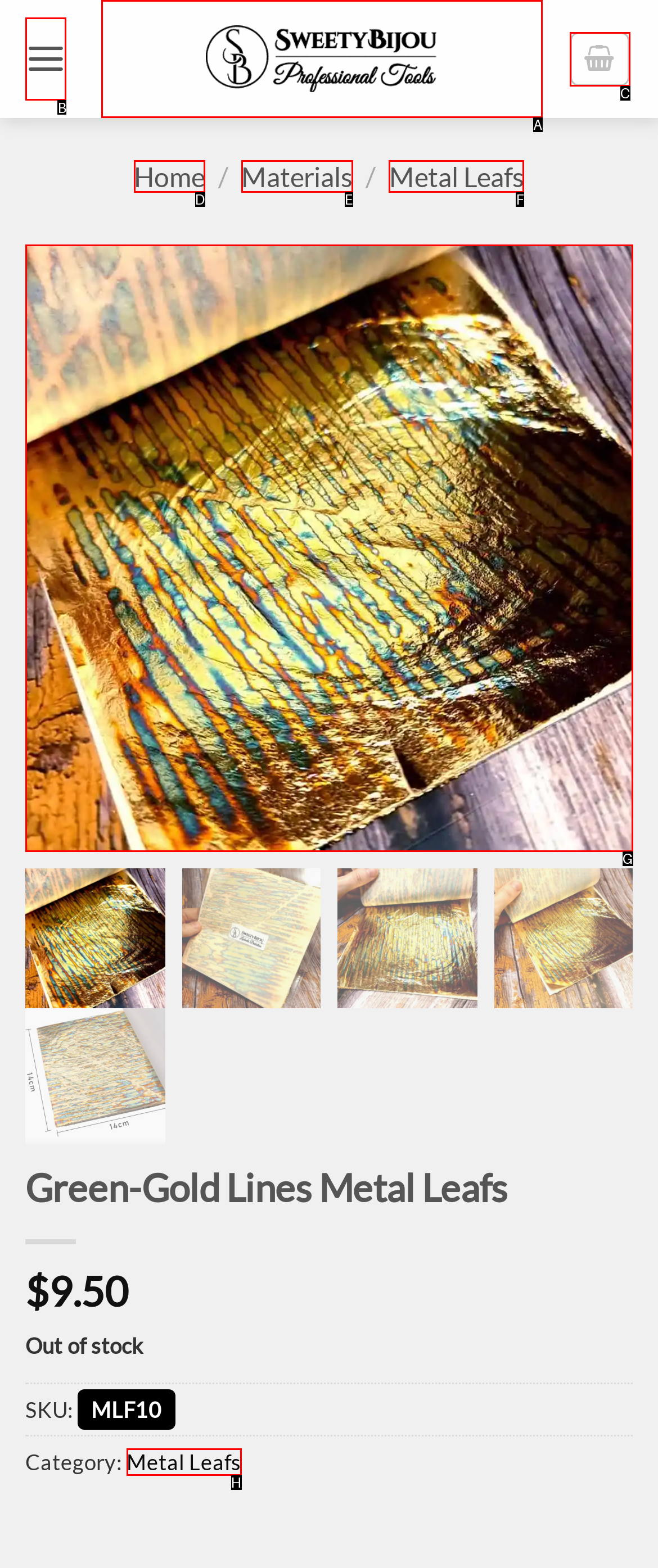Select the correct option from the given choices to perform this task: Click on '5 Weeks of Flake'. Provide the letter of that option.

None